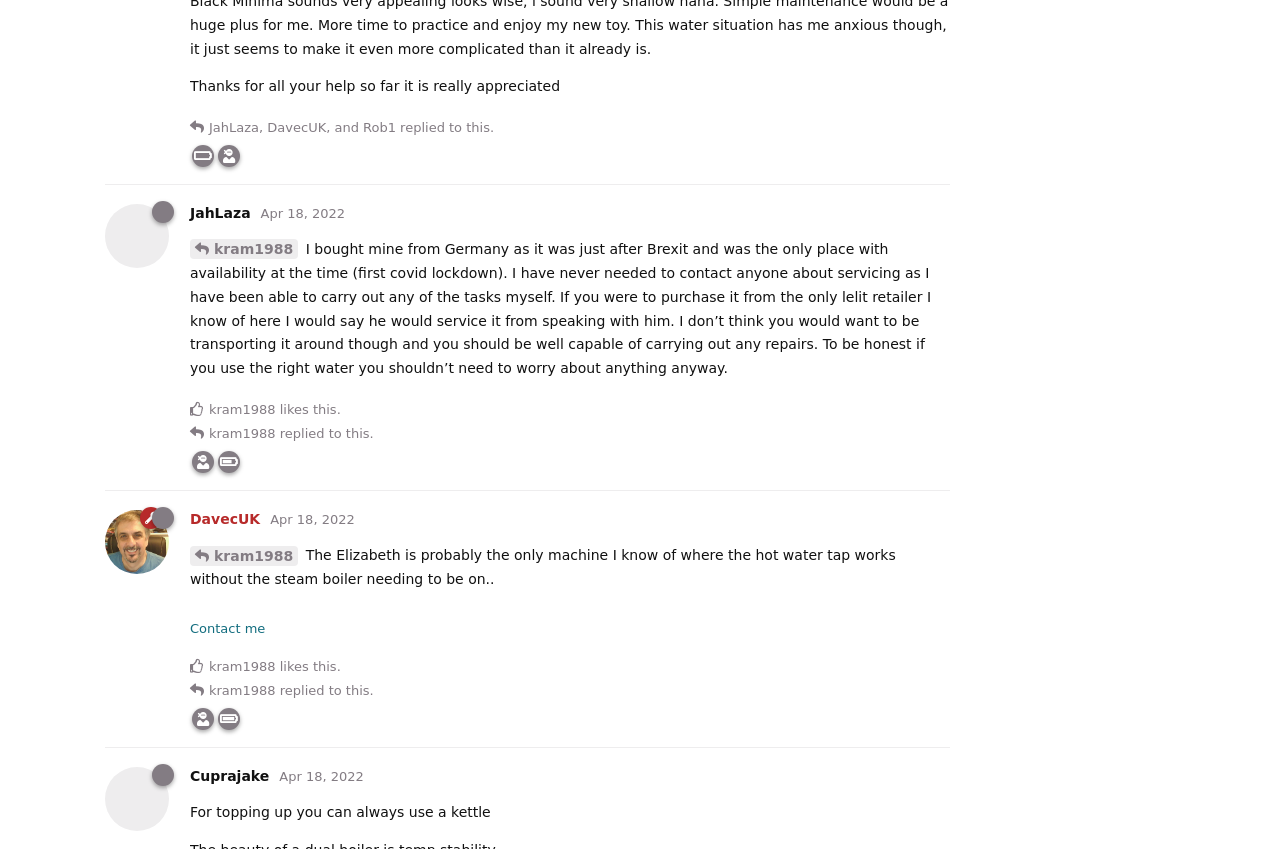Please indicate the bounding box coordinates for the clickable area to complete the following task: "View the thread of drdre89". The coordinates should be specified as four float numbers between 0 and 1, i.e., [left, top, right, bottom].

[0.148, 0.589, 0.198, 0.608]